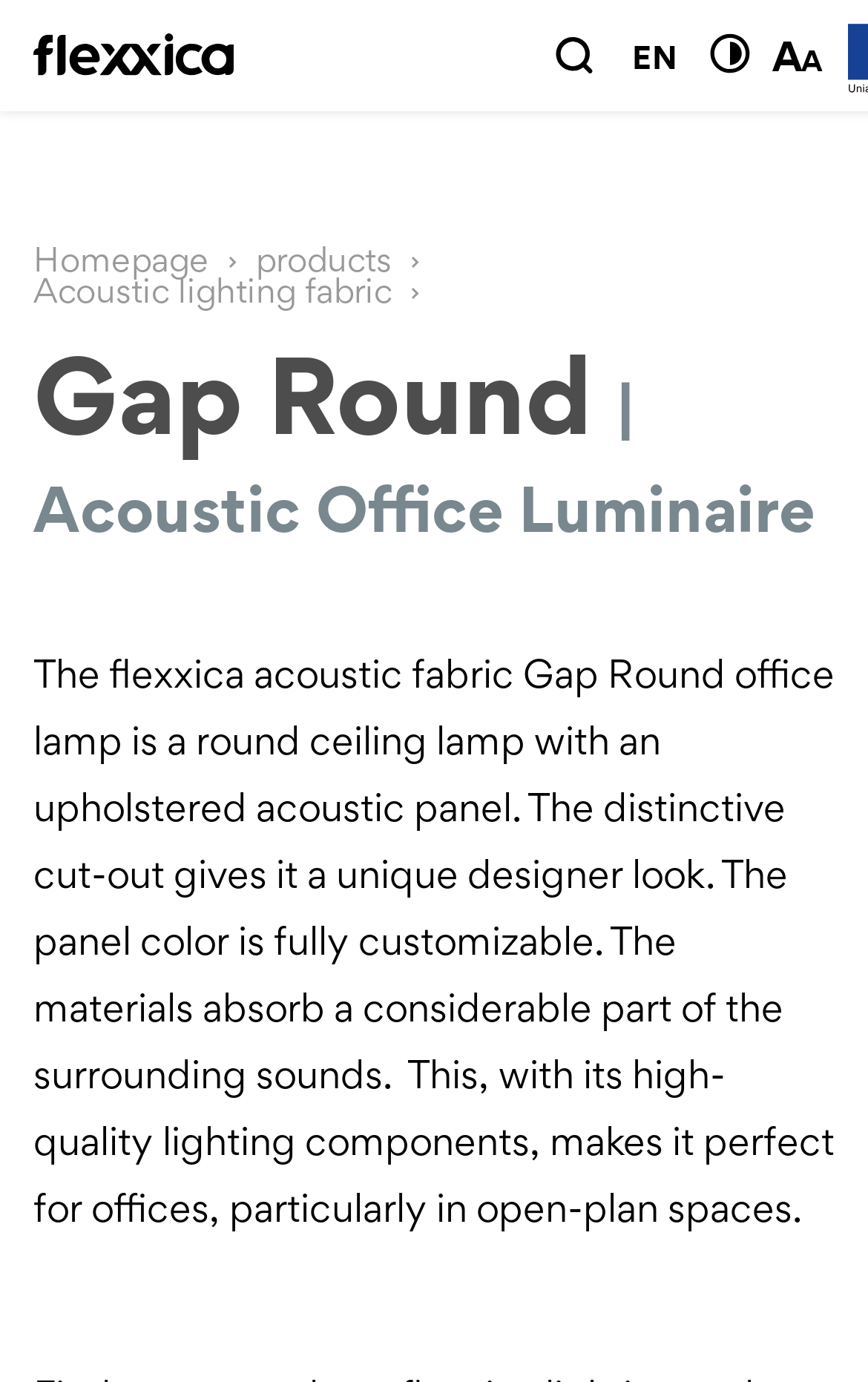What is the shape of the lamp?
Using the image as a reference, deliver a detailed and thorough answer to the question.

The description of the lamp states that it is a 'round ceiling lamp', which suggests that the shape of the lamp is round.